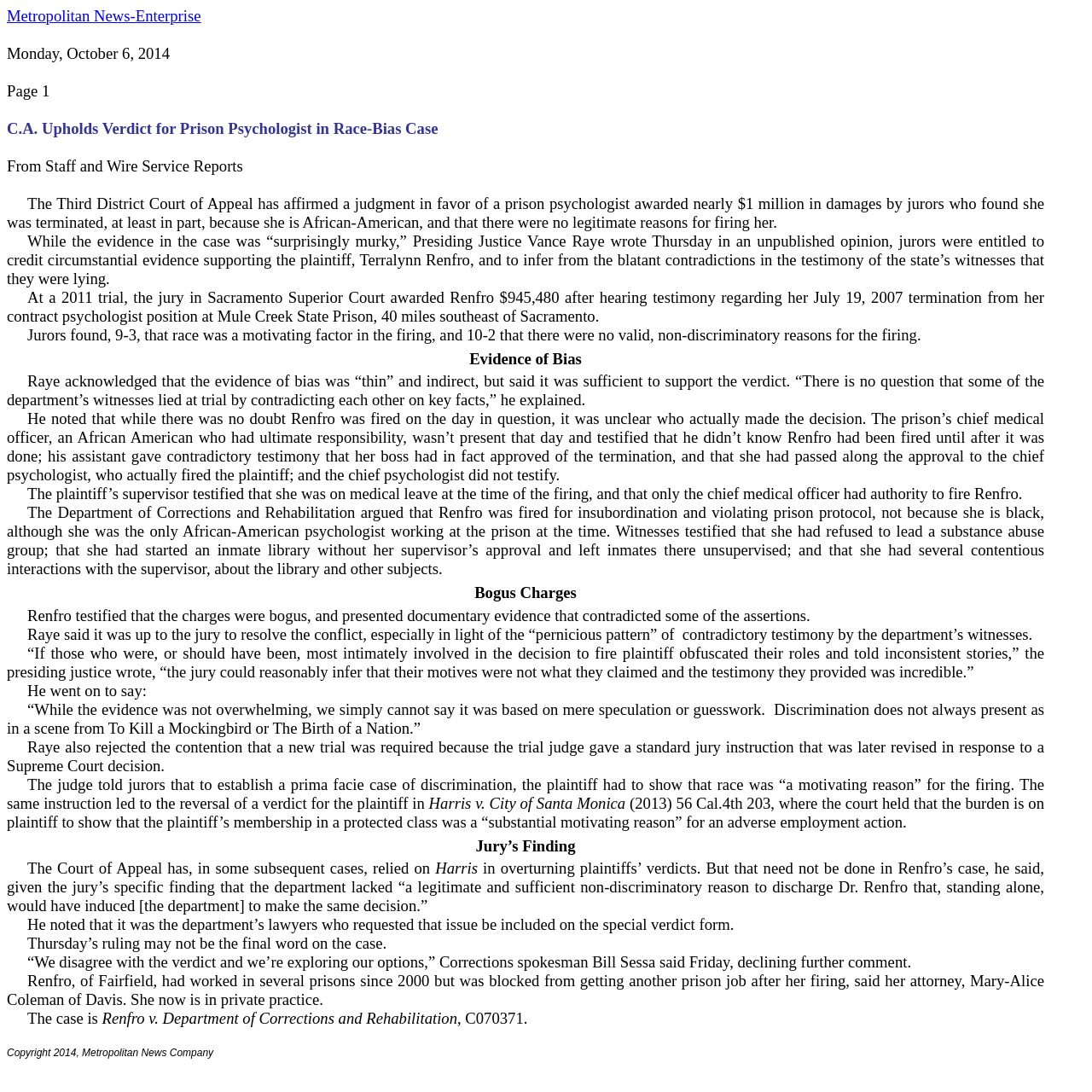Kindly respond to the following question with a single word or a brief phrase: 
Who is the presiding justice who wrote the opinion?

Vance Raye